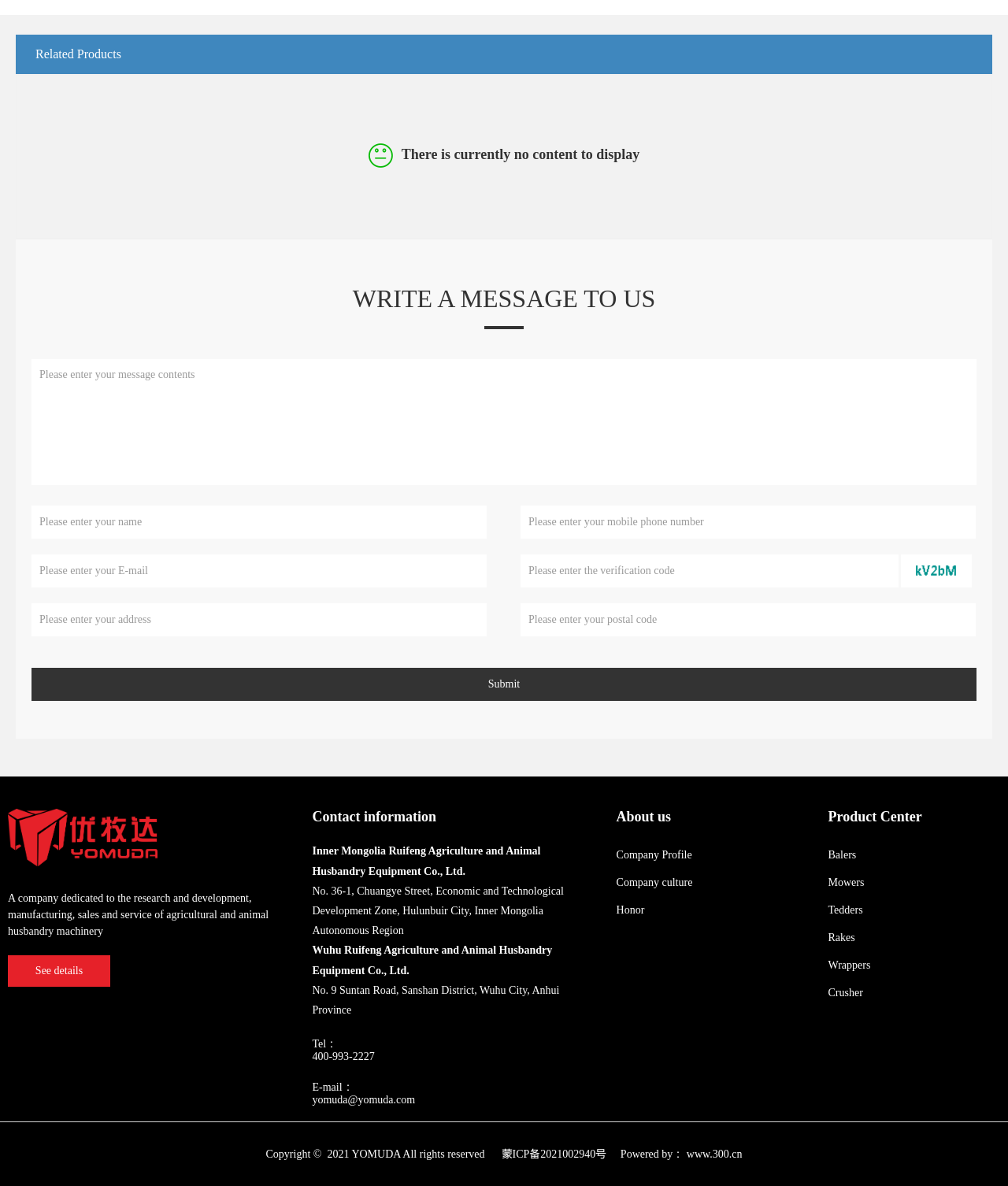What is the company name?
Please give a detailed and elaborate answer to the question.

I found the company name 'YOMUDA' in the image element with the description '优牧达官网' at the top of the webpage, and also in the static text element 'Inner Mongolia Ruifeng Agriculture and Animal Husbandry Equipment Co., Ltd.' and 'Wuhu Ruifeng Agriculture and Animal Husbandry Equipment Co., Ltd.' which are likely to be the company's names.